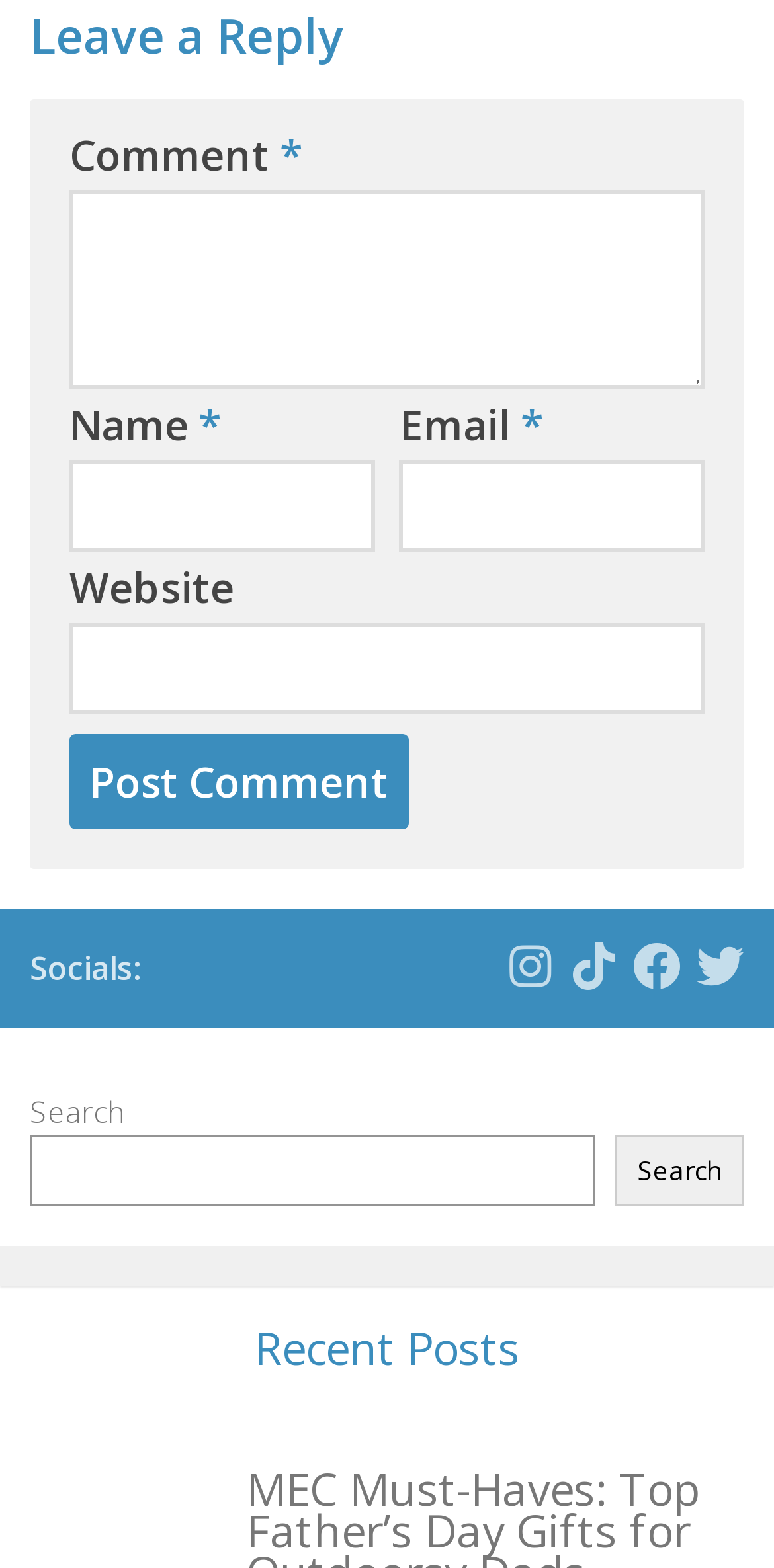Determine the bounding box coordinates of the UI element described below. Use the format (top-left x, top-left y, bottom-right x, bottom-right y) with floating point numbers between 0 and 1: Search

[0.795, 0.723, 0.962, 0.769]